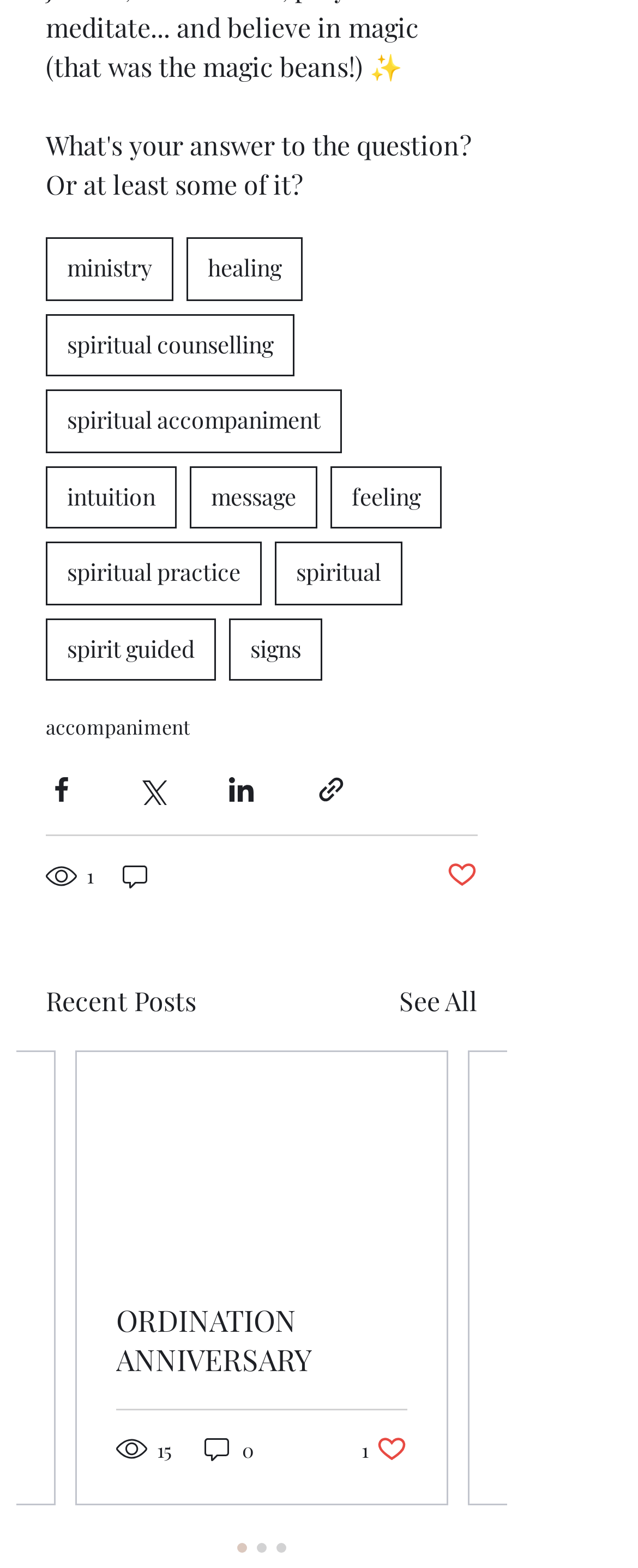Please answer the following question using a single word or phrase: 
What is the text of the second link in the 'Recent Posts' section?

ORDINATION ANNIVERSARY